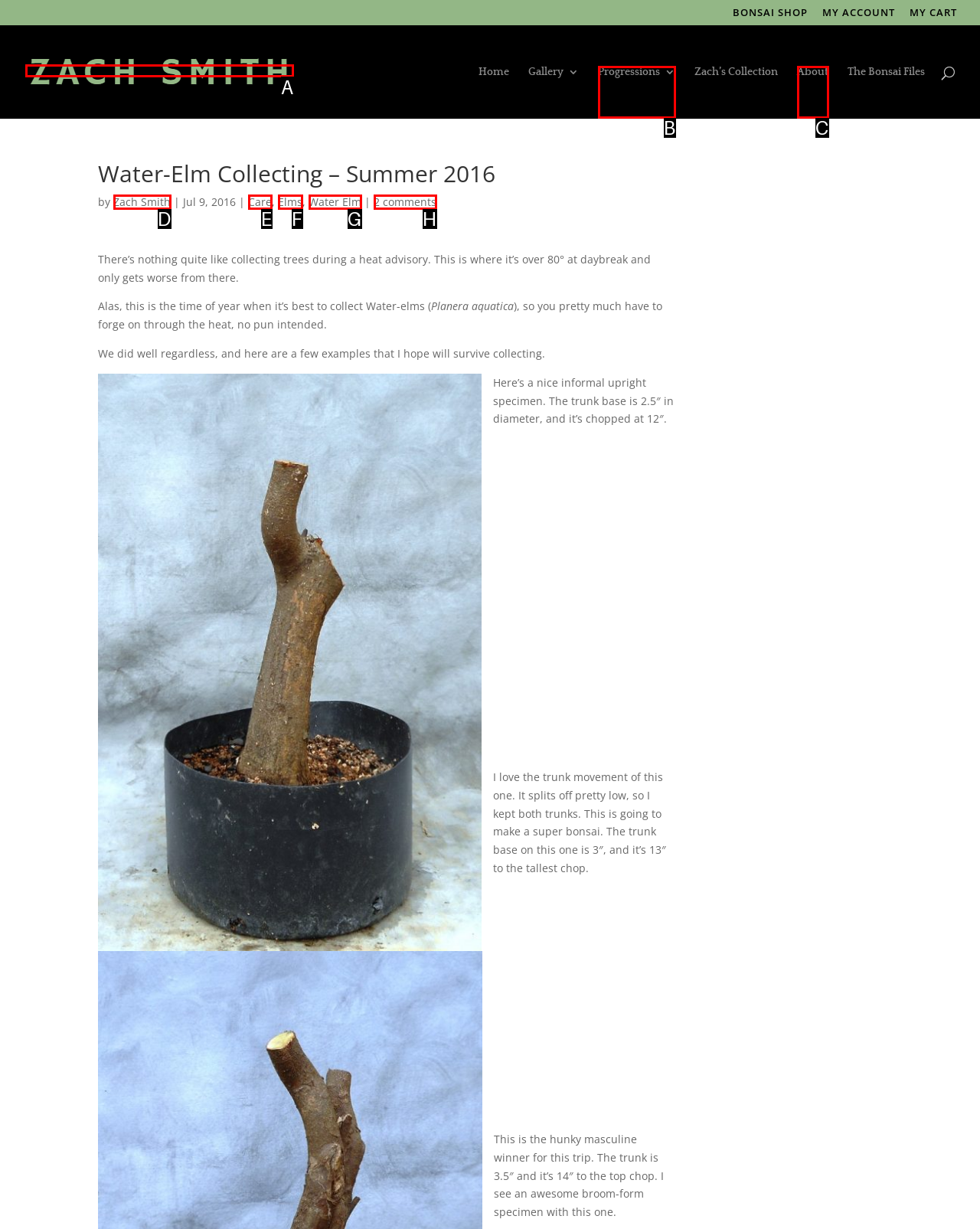Tell me which option best matches this description: Zach Smith
Answer with the letter of the matching option directly from the given choices.

D